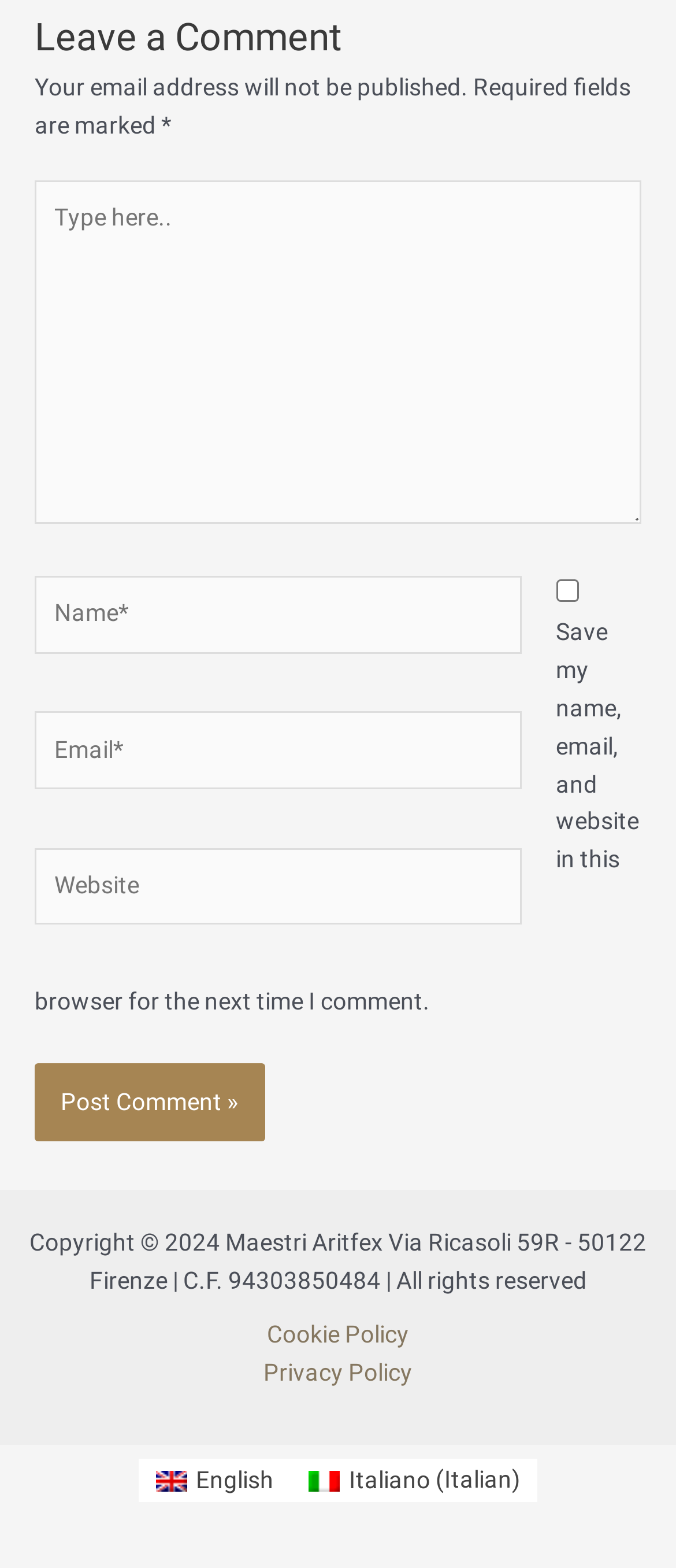How many text fields are there?
Use the screenshot to answer the question with a single word or phrase.

4